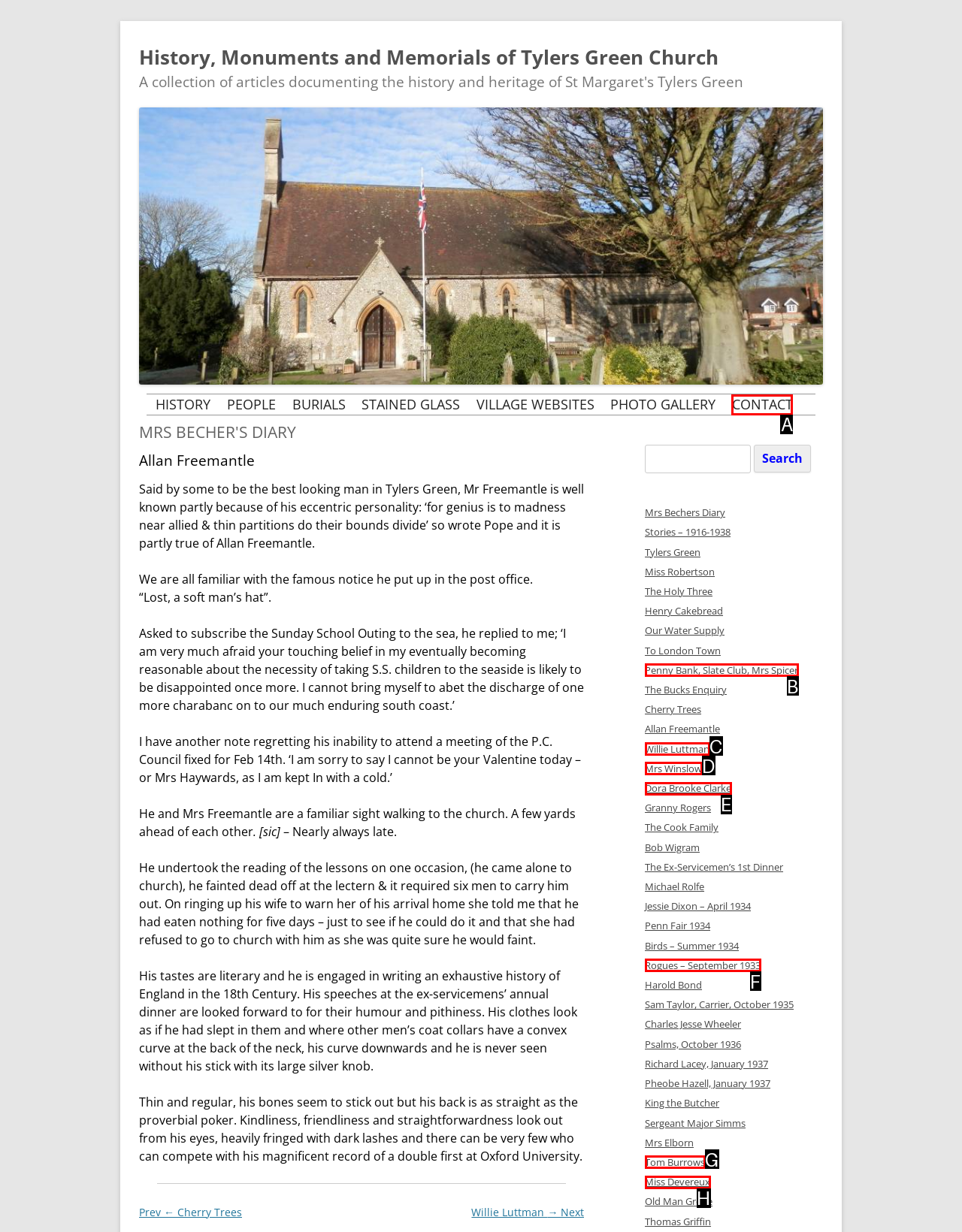Find the HTML element that suits the description: Contact
Indicate your answer with the letter of the matching option from the choices provided.

A